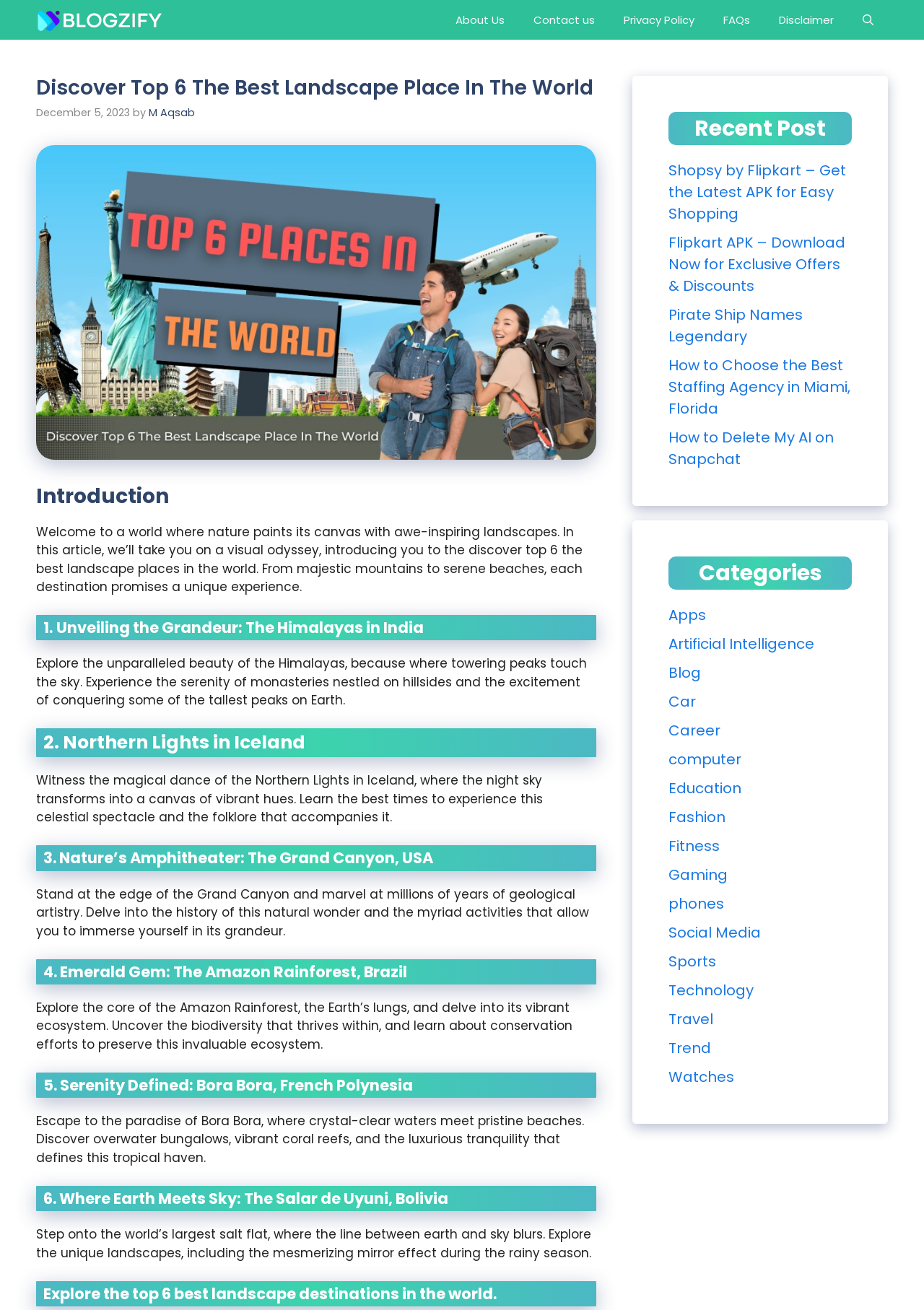Could you locate the bounding box coordinates for the section that should be clicked to accomplish this task: "Click on the 'About Us' link".

[0.477, 0.0, 0.562, 0.03]